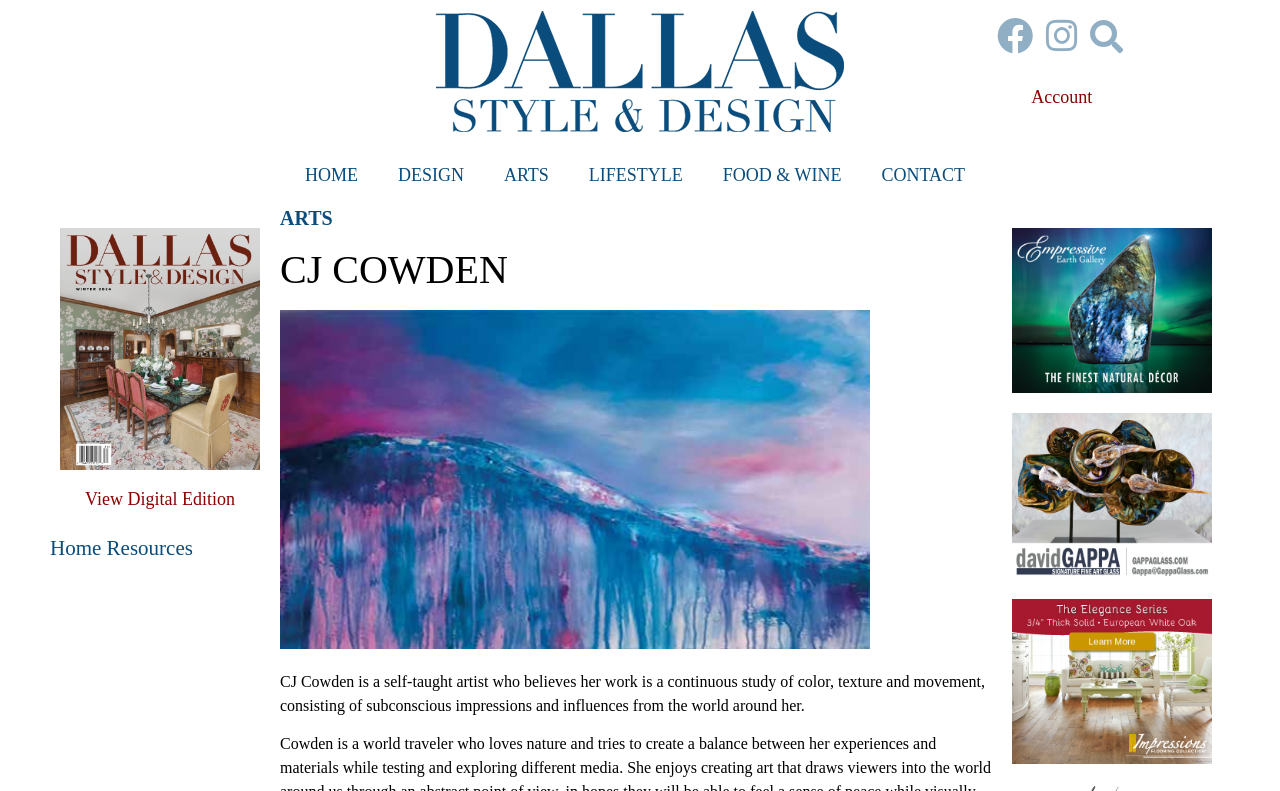How many social media links are there?
Examine the image and give a concise answer in one word or a short phrase.

2